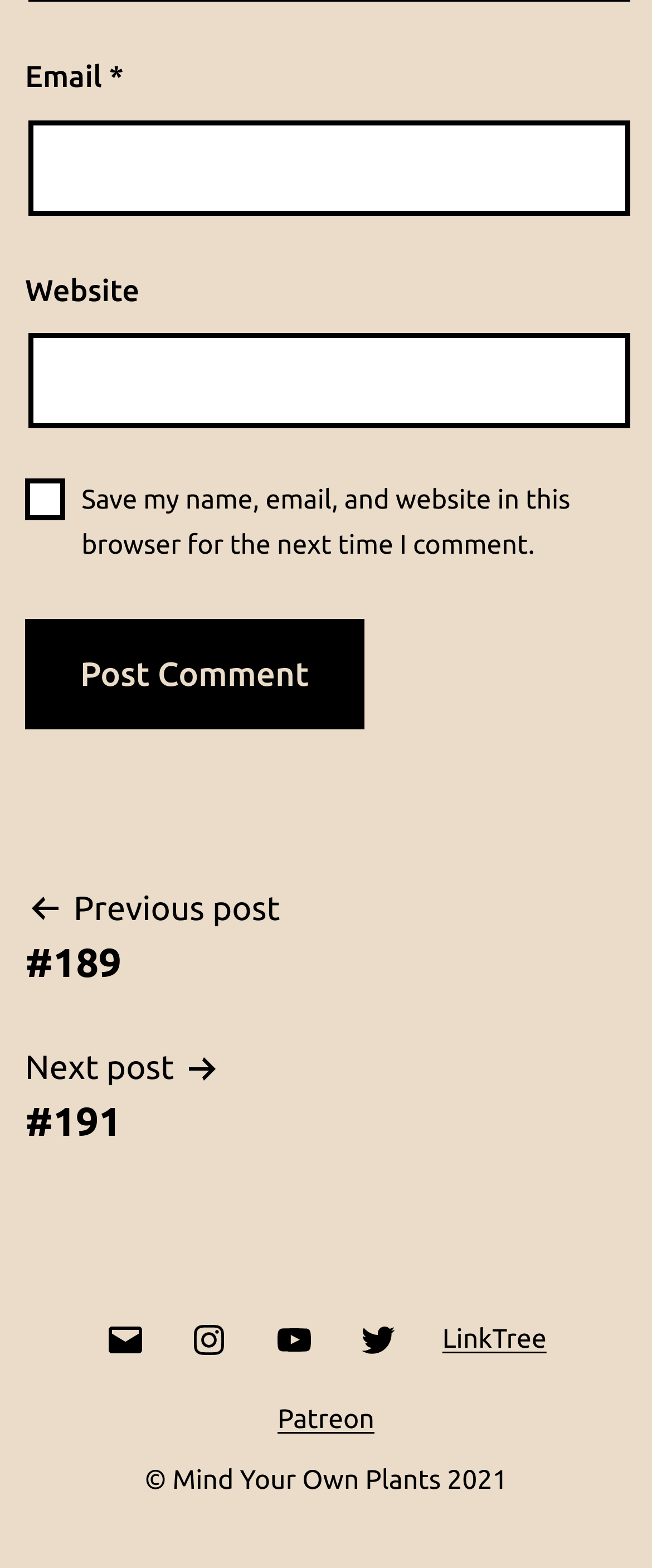Please identify the bounding box coordinates of the clickable element to fulfill the following instruction: "Input website URL". The coordinates should be four float numbers between 0 and 1, i.e., [left, top, right, bottom].

[0.044, 0.212, 0.967, 0.273]